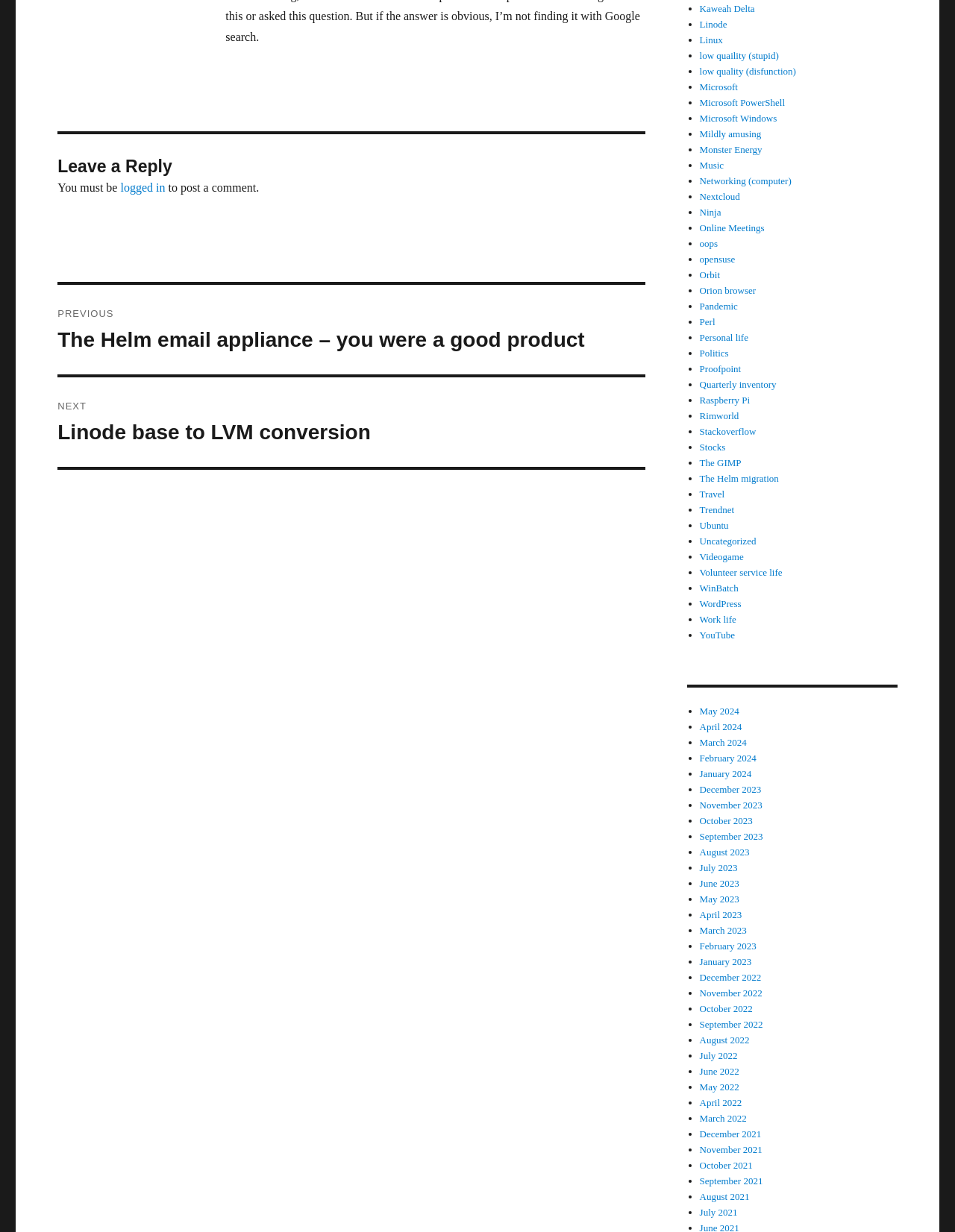Could you determine the bounding box coordinates of the clickable element to complete the instruction: "Click on 'Linode'"? Provide the coordinates as four float numbers between 0 and 1, i.e., [left, top, right, bottom].

[0.733, 0.015, 0.761, 0.024]